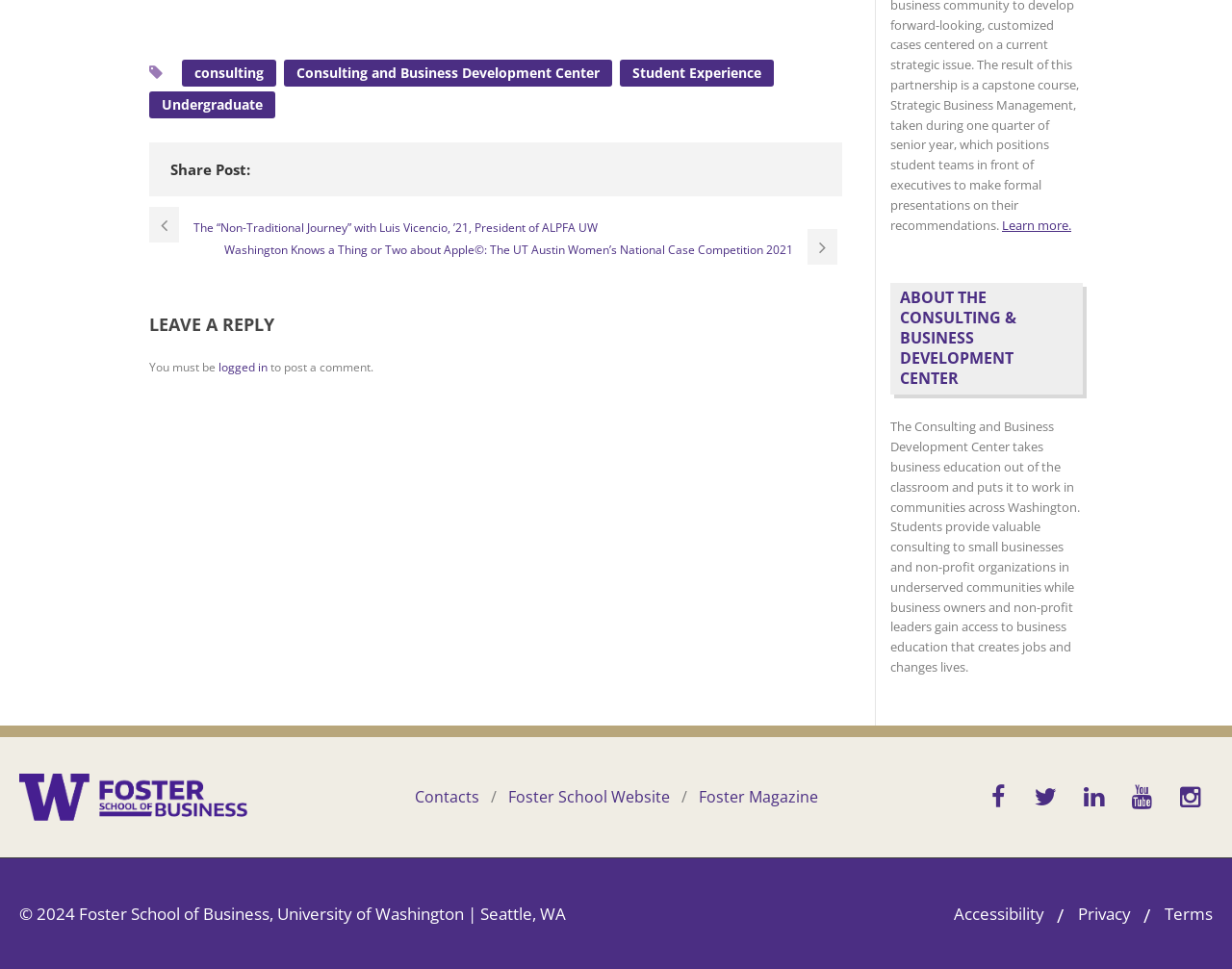How can users share the webpage on social media?
Answer the question in a detailed and comprehensive manner.

The webpage provides social media sharing links, including Facebook, LinkedIn, Pinterest, Reddit, and Twitter, with bounding box coordinates [0.219, 0.164, 0.237, 0.186], [0.244, 0.164, 0.262, 0.186], [0.269, 0.164, 0.287, 0.186], [0.294, 0.164, 0.312, 0.186], and [0.319, 0.164, 0.337, 0.186] respectively. These links are accompanied by their respective icons.